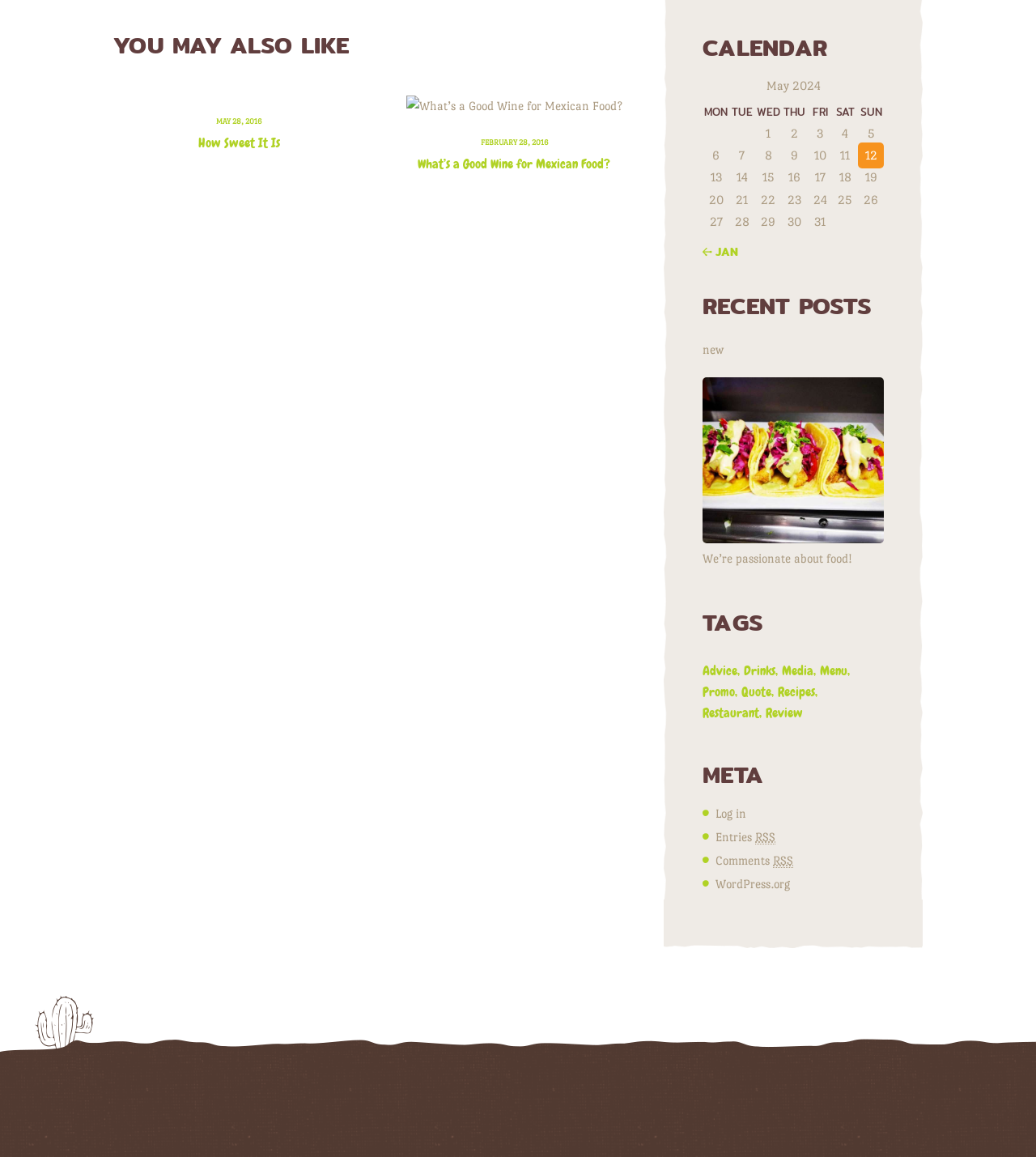Identify the bounding box coordinates of the section to be clicked to complete the task described by the following instruction: "Read the recent post 'new'". The coordinates should be four float numbers between 0 and 1, formatted as [left, top, right, bottom].

[0.678, 0.294, 0.853, 0.31]